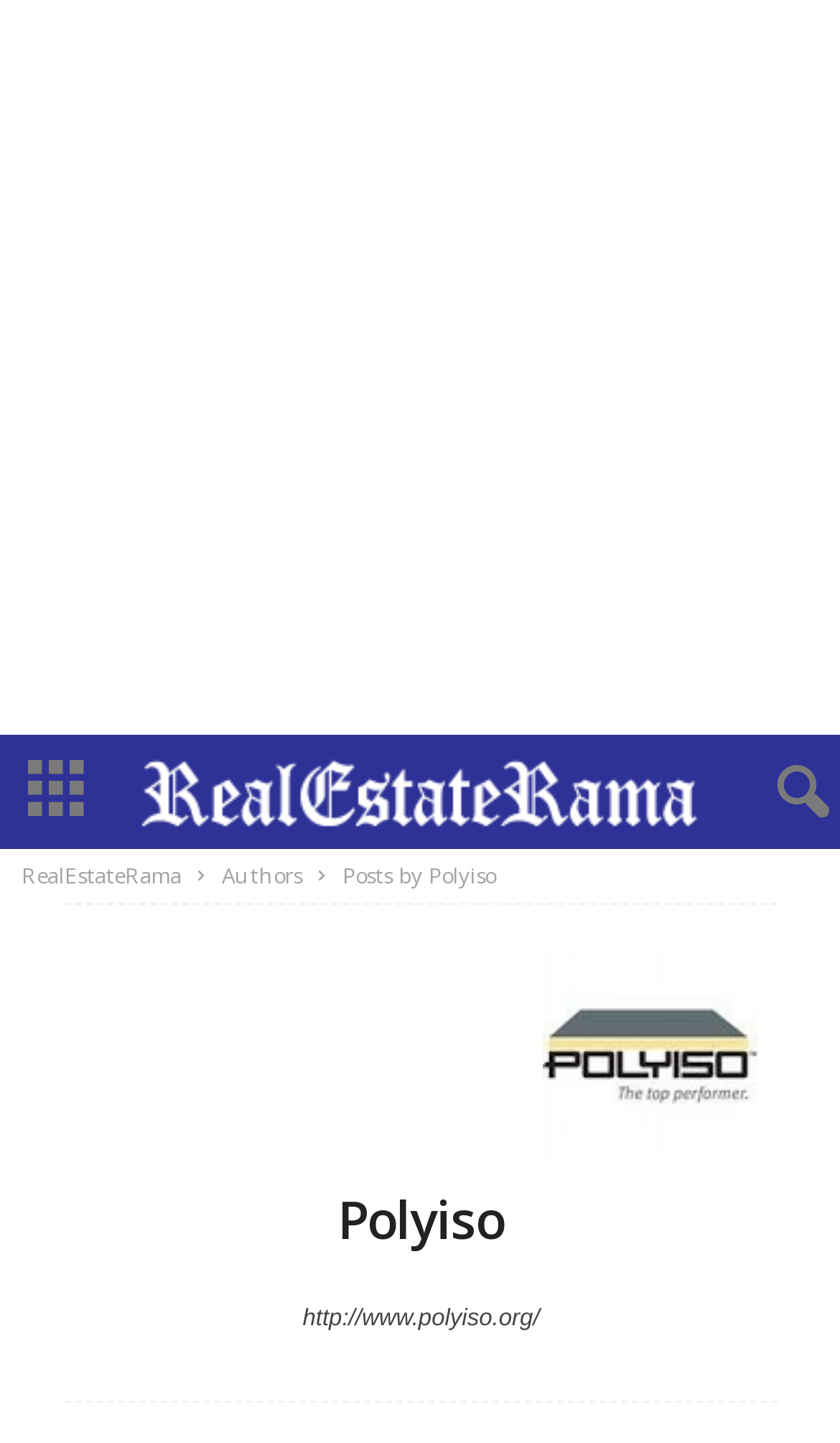What is the purpose of the button?
Can you offer a detailed and complete answer to this question?

I inferred this by looking at the button with the icon '' which is commonly used for menu or navigation purposes.